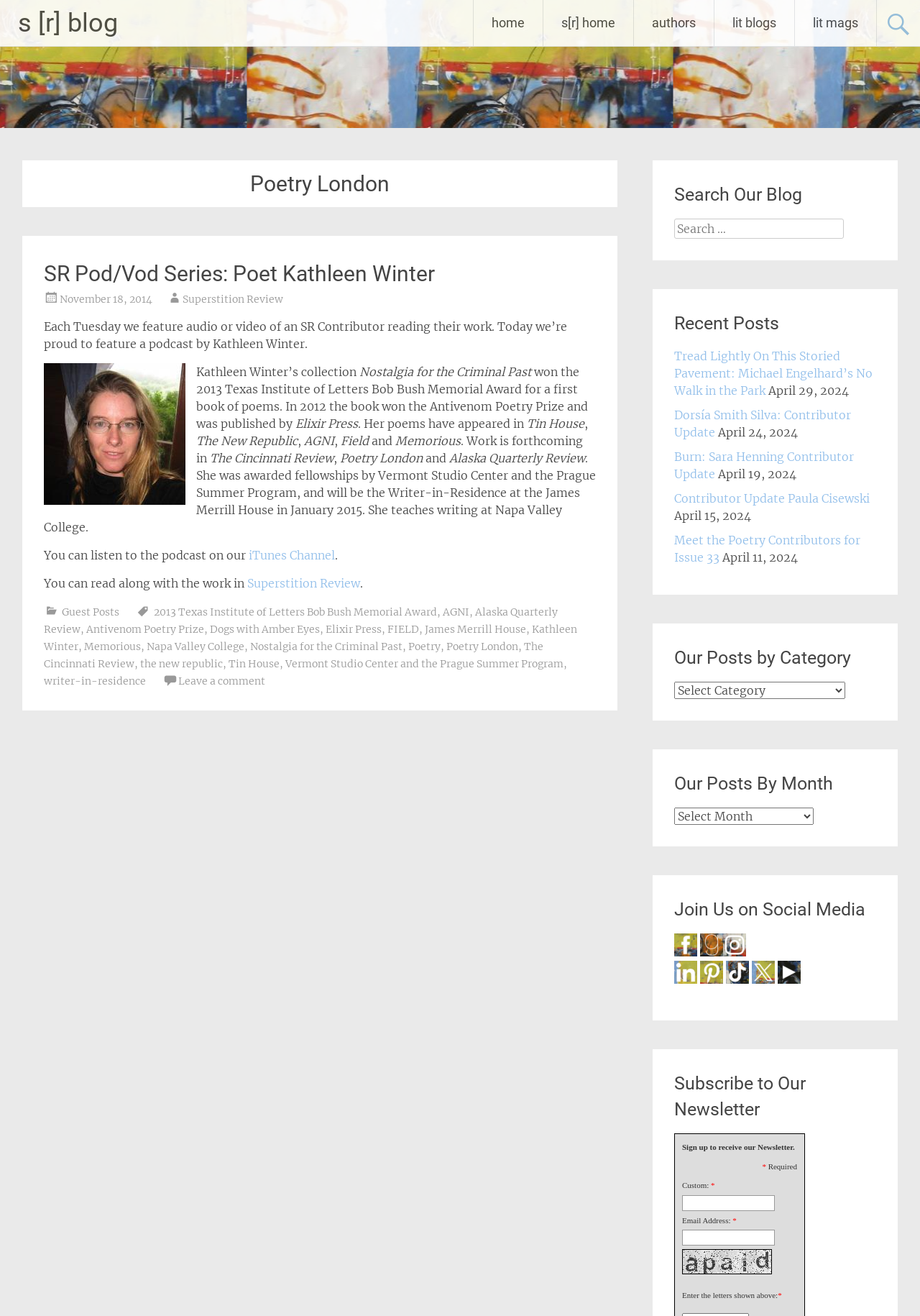Please answer the following question using a single word or phrase: 
What is the name of the award won by Kathleen Winter's collection 'Nostalgia for the Criminal Past'?

2013 Texas Institute of Letters Bob Bush Memorial Award